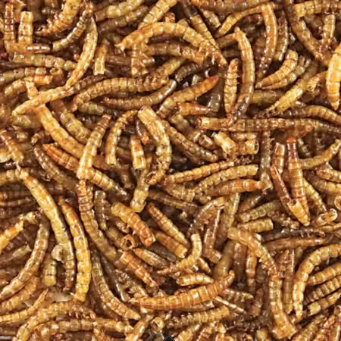Using the elements shown in the image, answer the question comprehensively: What is notable about the protein content of mealworms?

The caption specifically mentions that mealworms are known for their high protein content, making them an excellent source of nutrition for reptiles and other pets.